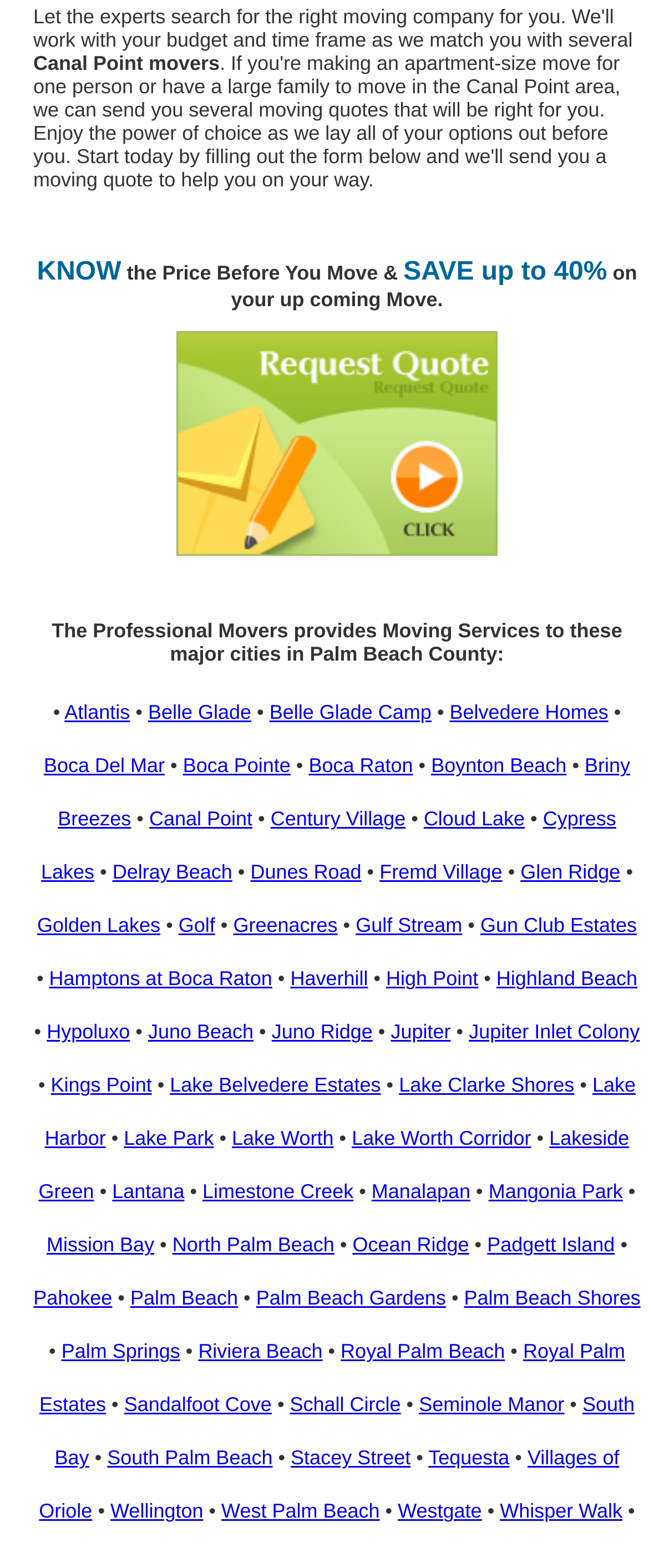Can you find the bounding box coordinates for the element to click on to achieve the instruction: "Click on the link to Green Movers Florida"?

[0.272, 0.343, 0.767, 0.358]